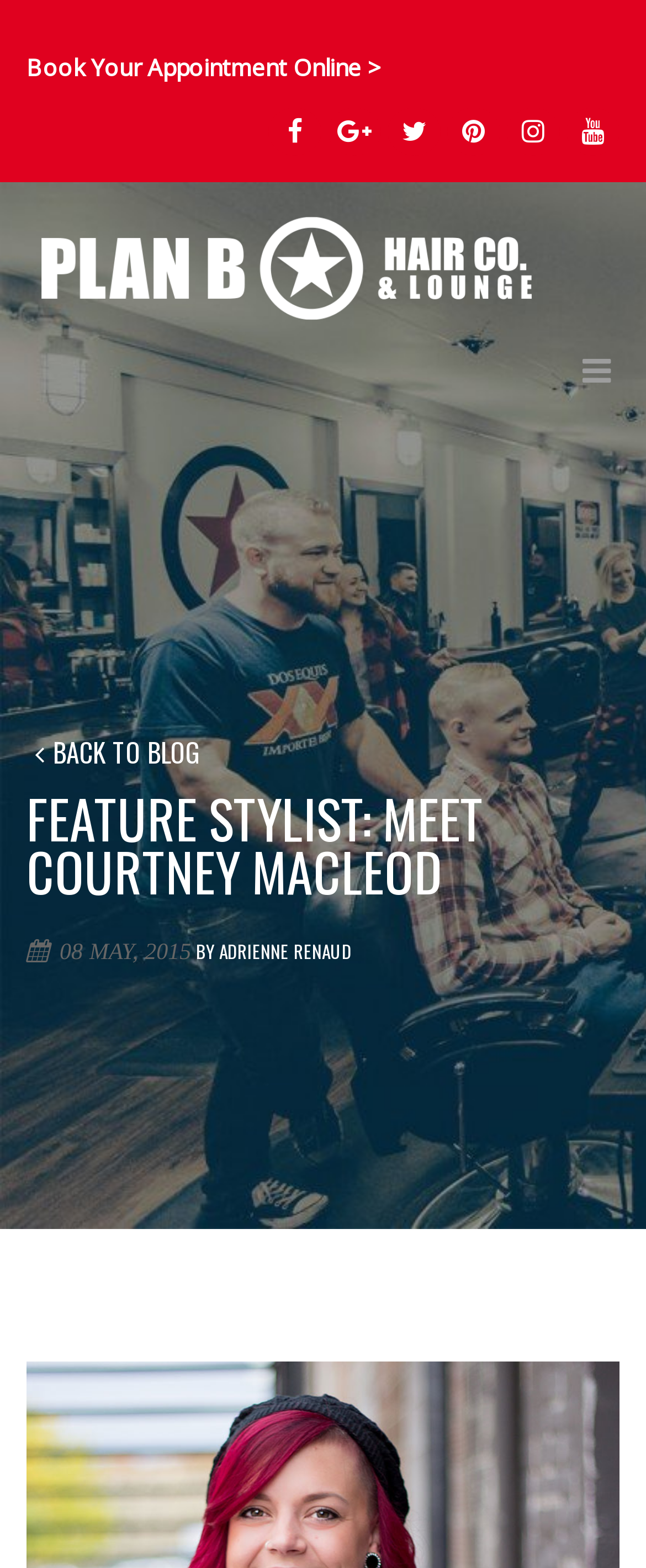What is the name of the stylist featured in this blog post?
Answer with a single word or phrase, using the screenshot for reference.

Courtney Macleod